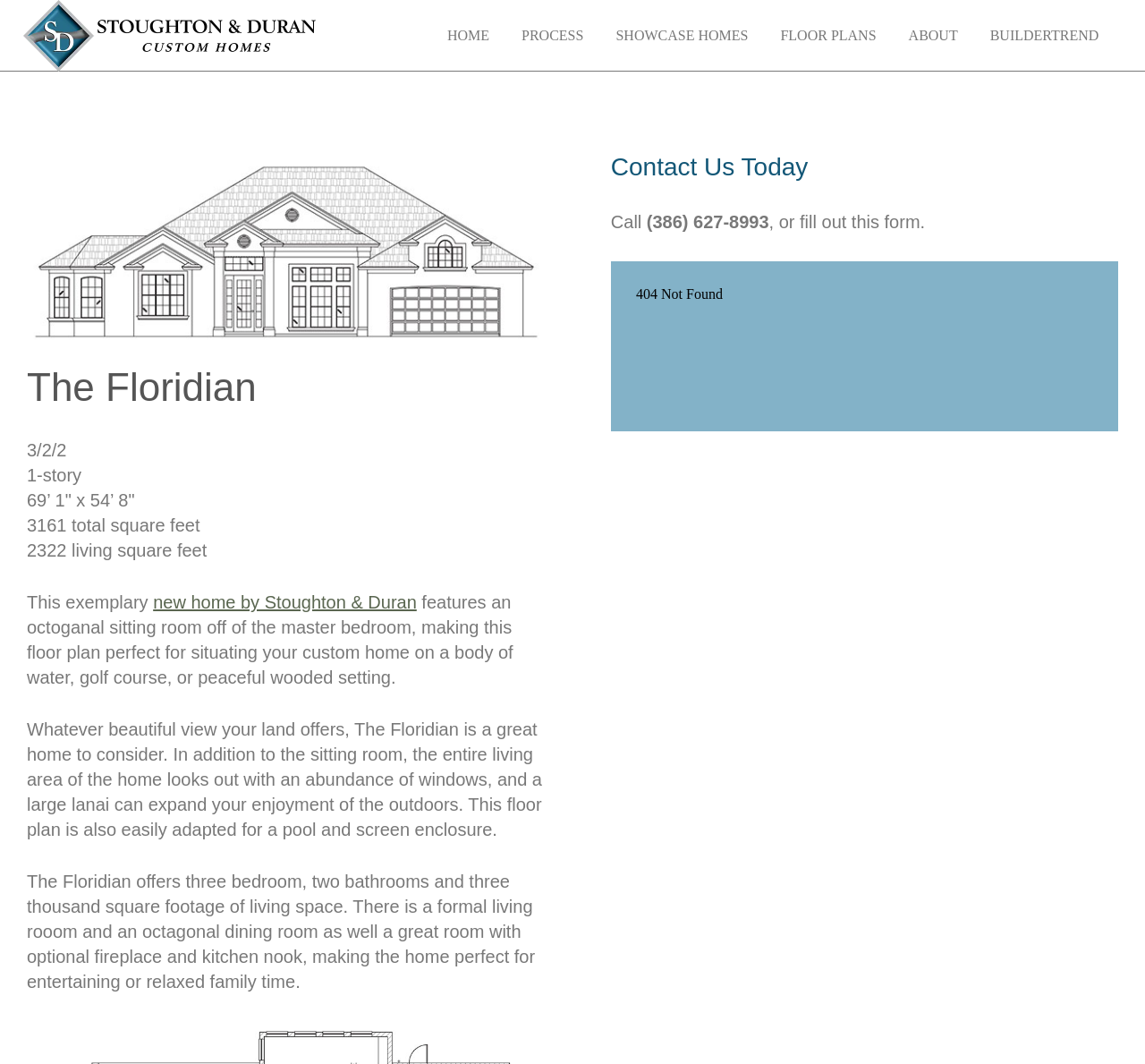Identify the bounding box coordinates of the element that should be clicked to fulfill this task: "Visit the 'Dissertation writing' service page". The coordinates should be provided as four float numbers between 0 and 1, i.e., [left, top, right, bottom].

None